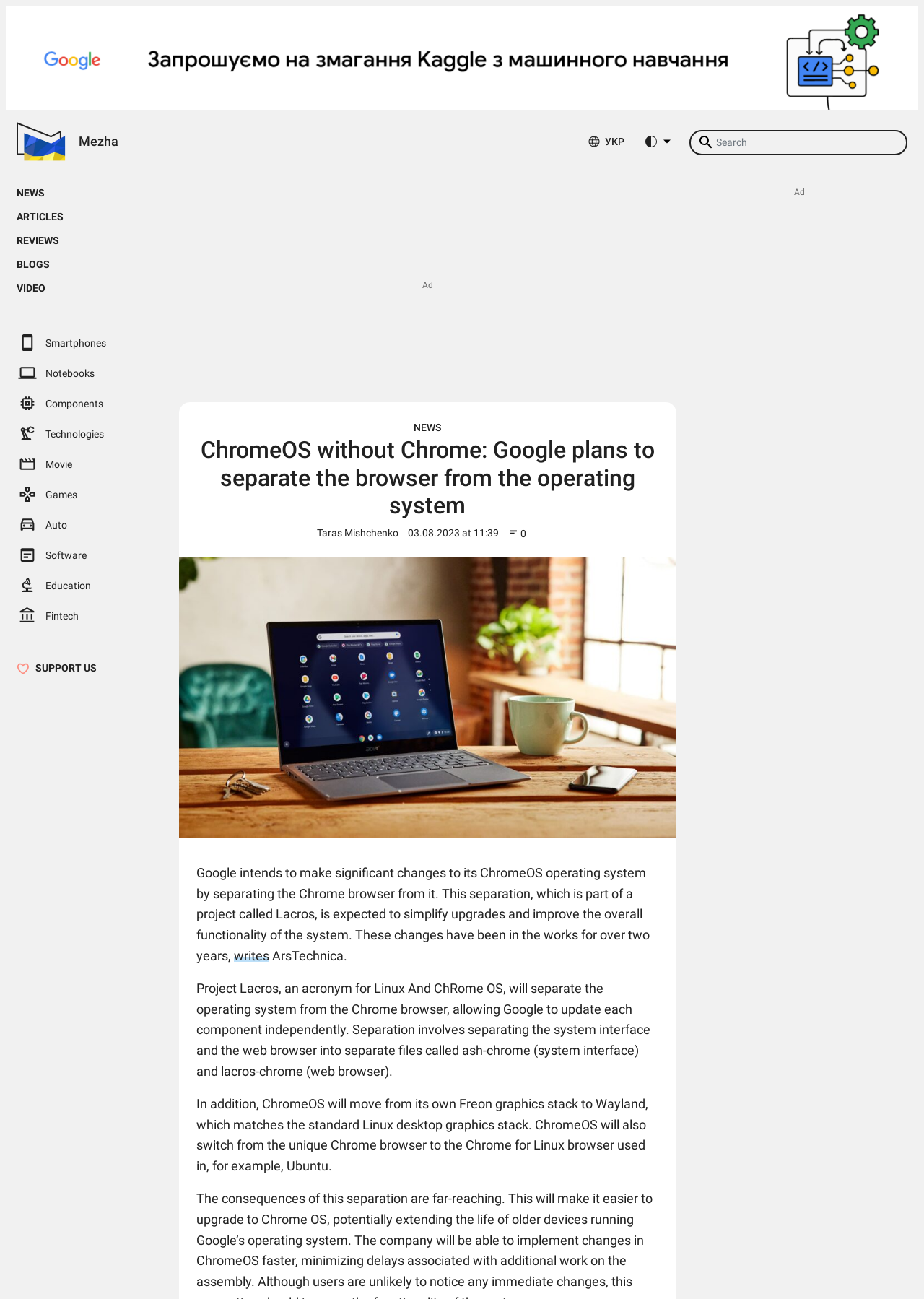What is the name of the academy founded by the author?
Answer the question with a single word or phrase, referring to the image.

Académie des musiques intemporelles